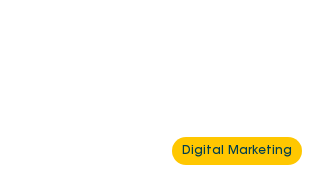Answer briefly with one word or phrase:
What is the purpose of the button?

Call to action